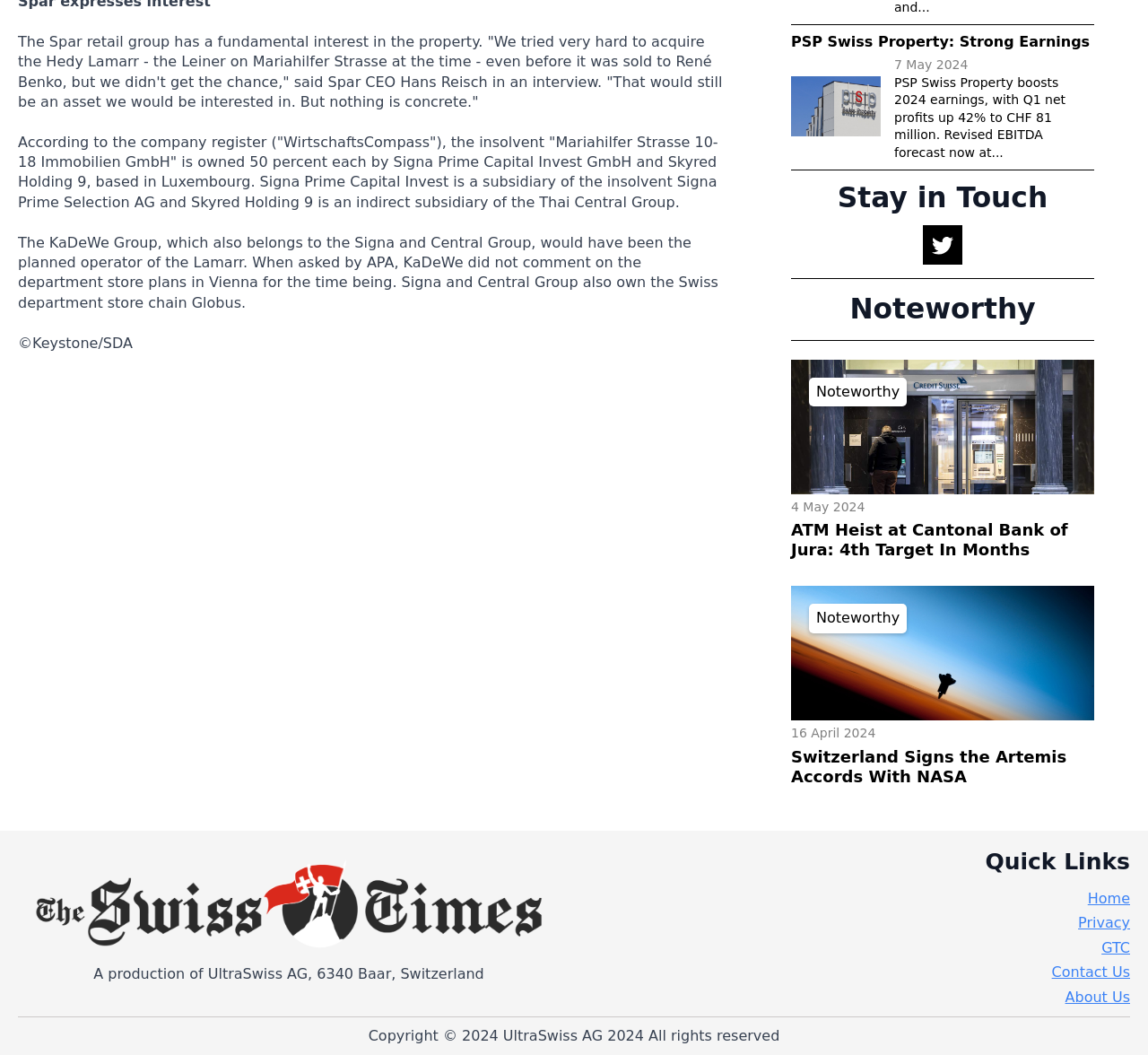Specify the bounding box coordinates of the region I need to click to perform the following instruction: "Download the document". The coordinates must be four float numbers in the range of 0 to 1, i.e., [left, top, right, bottom].

None